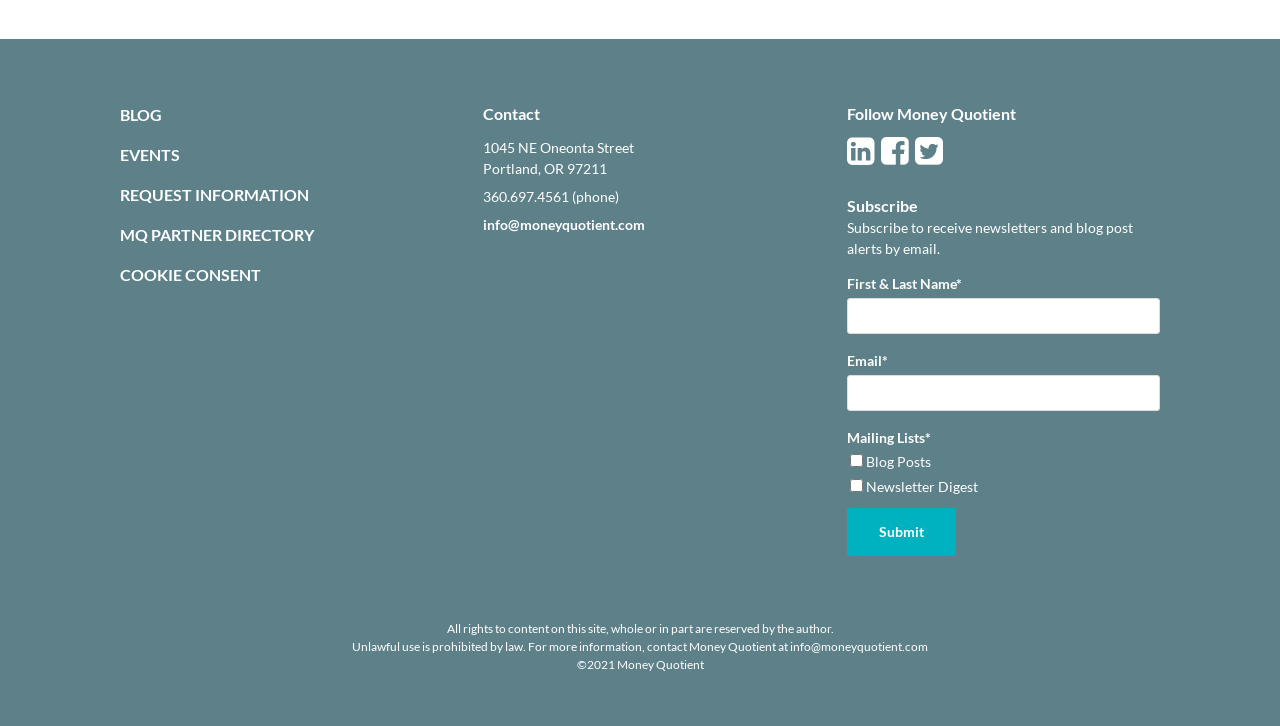What is the email address to contact Money Quotient?
Provide a short answer using one word or a brief phrase based on the image.

info@moneyquotient.com